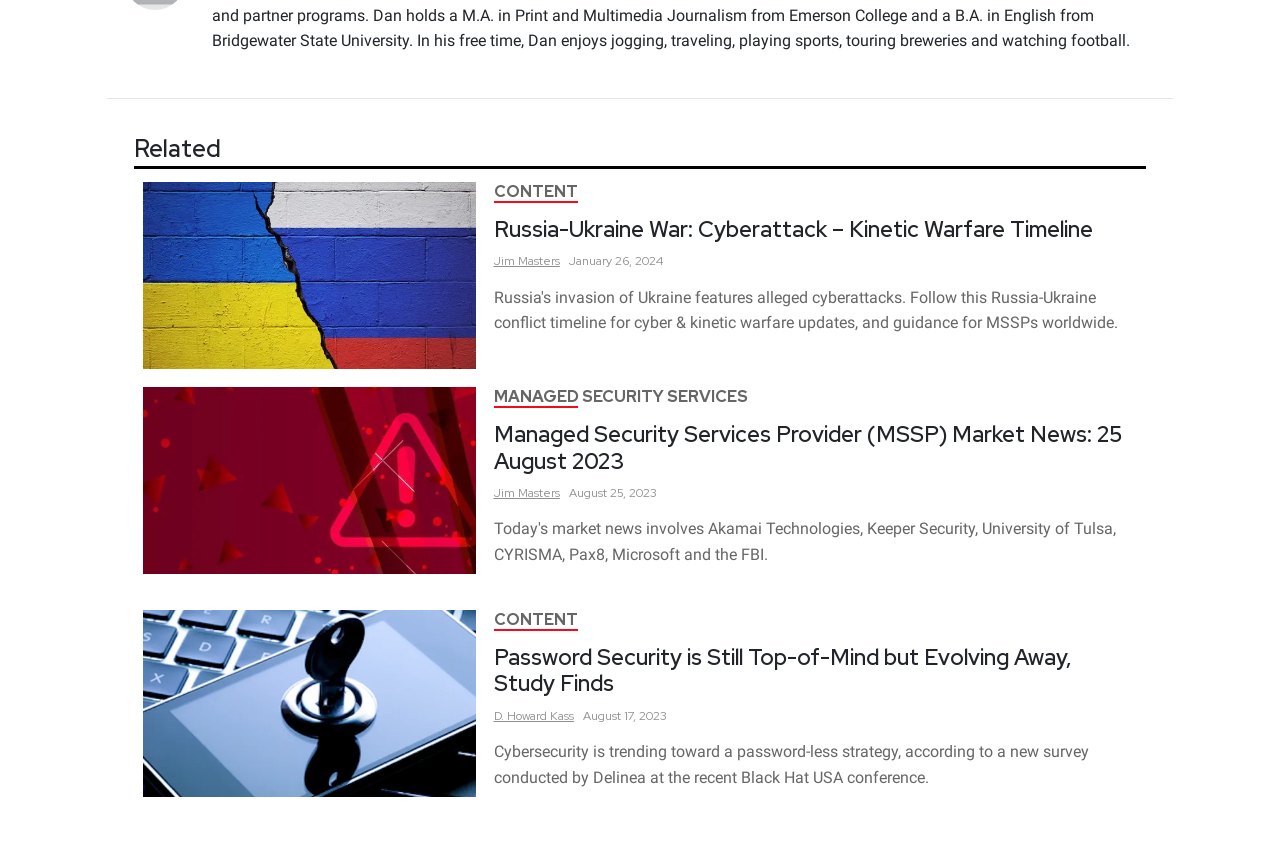Please find the bounding box coordinates of the element that must be clicked to perform the given instruction: "Check the time of the article by JimMasters". The coordinates should be four float numbers from 0 to 1, i.e., [left, top, right, bottom].

[0.444, 0.3, 0.518, 0.319]